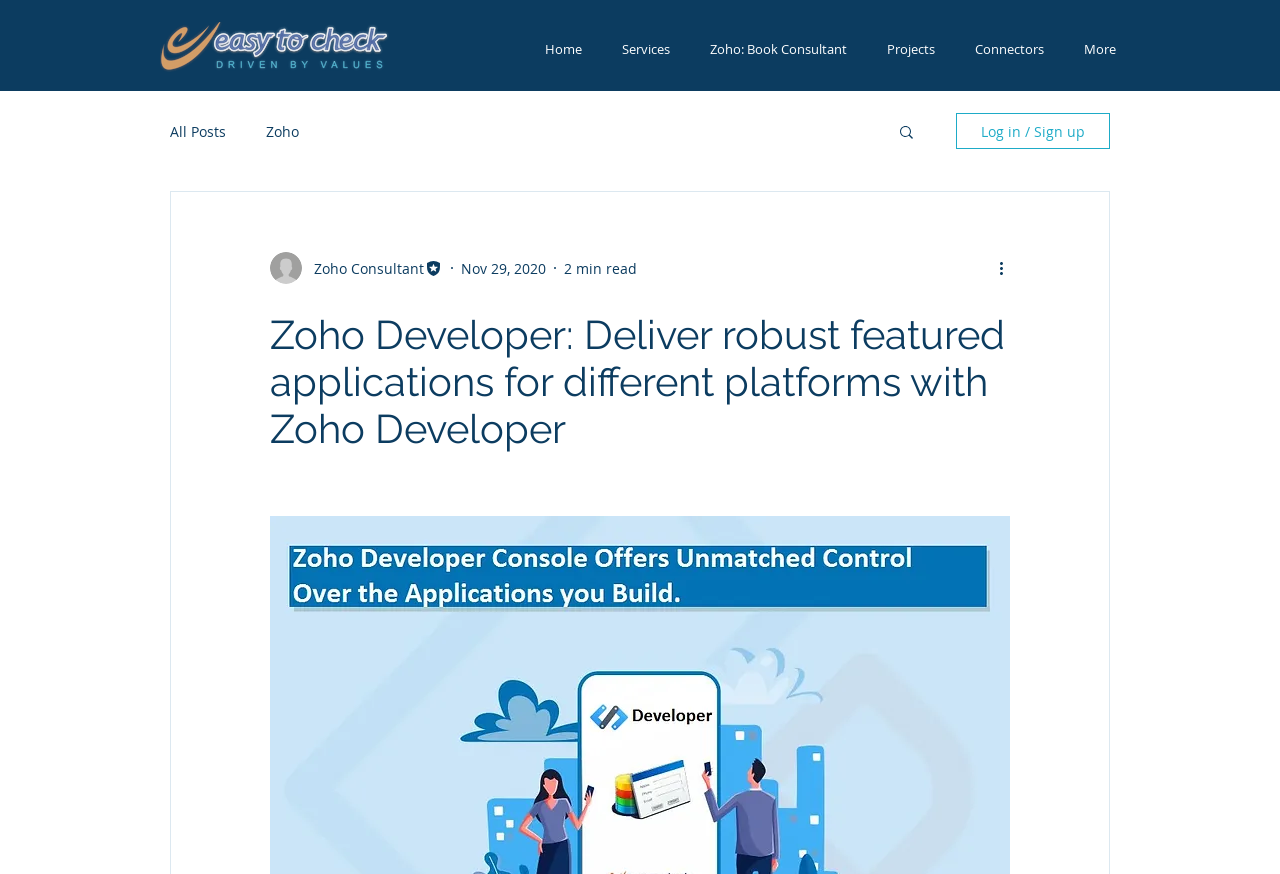Kindly determine the bounding box coordinates for the clickable area to achieve the given instruction: "Search for something".

[0.701, 0.141, 0.716, 0.165]